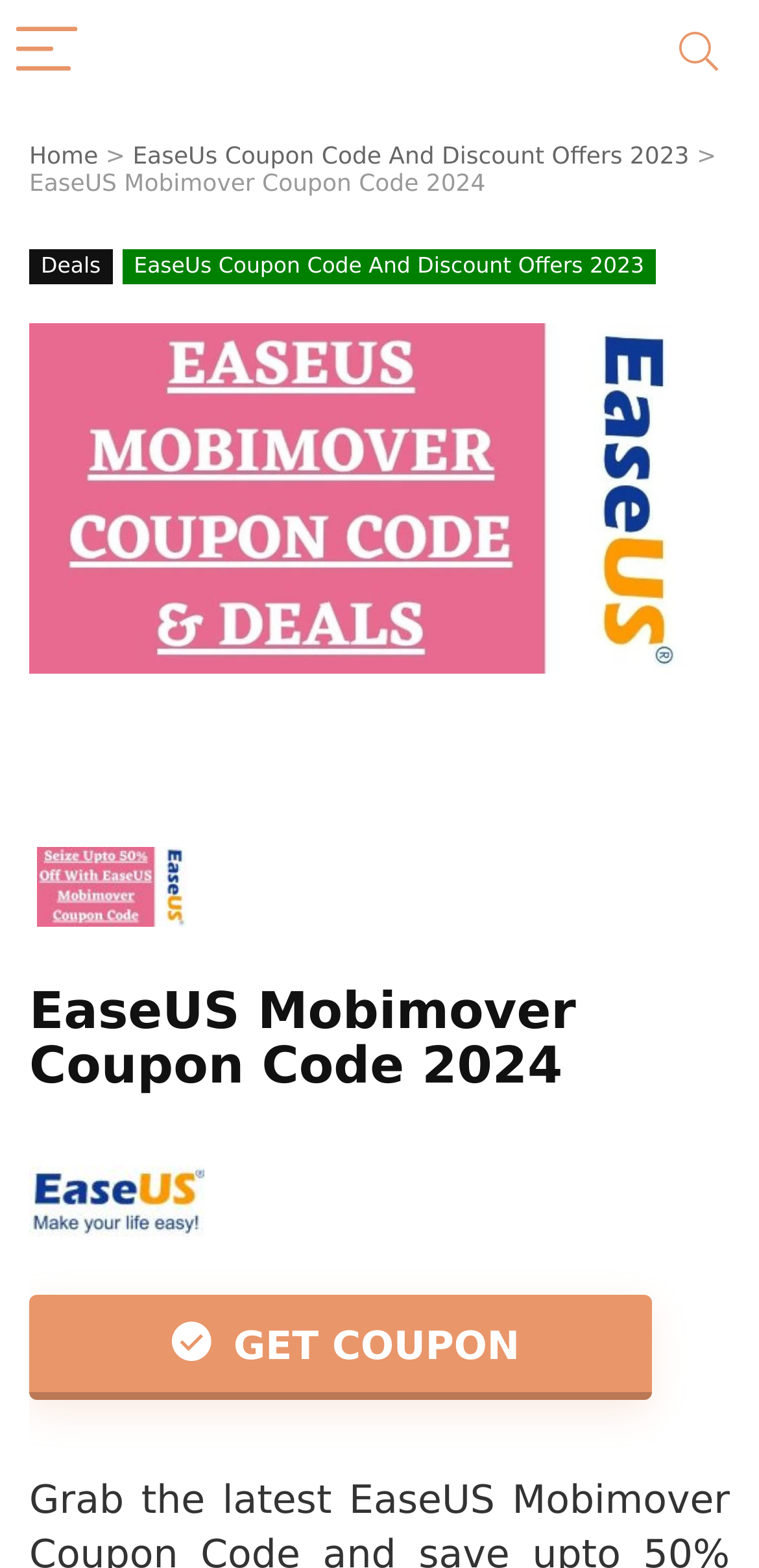Identify the bounding box coordinates of the section that should be clicked to achieve the task described: "Explore the 'CORE VALUES' category".

None